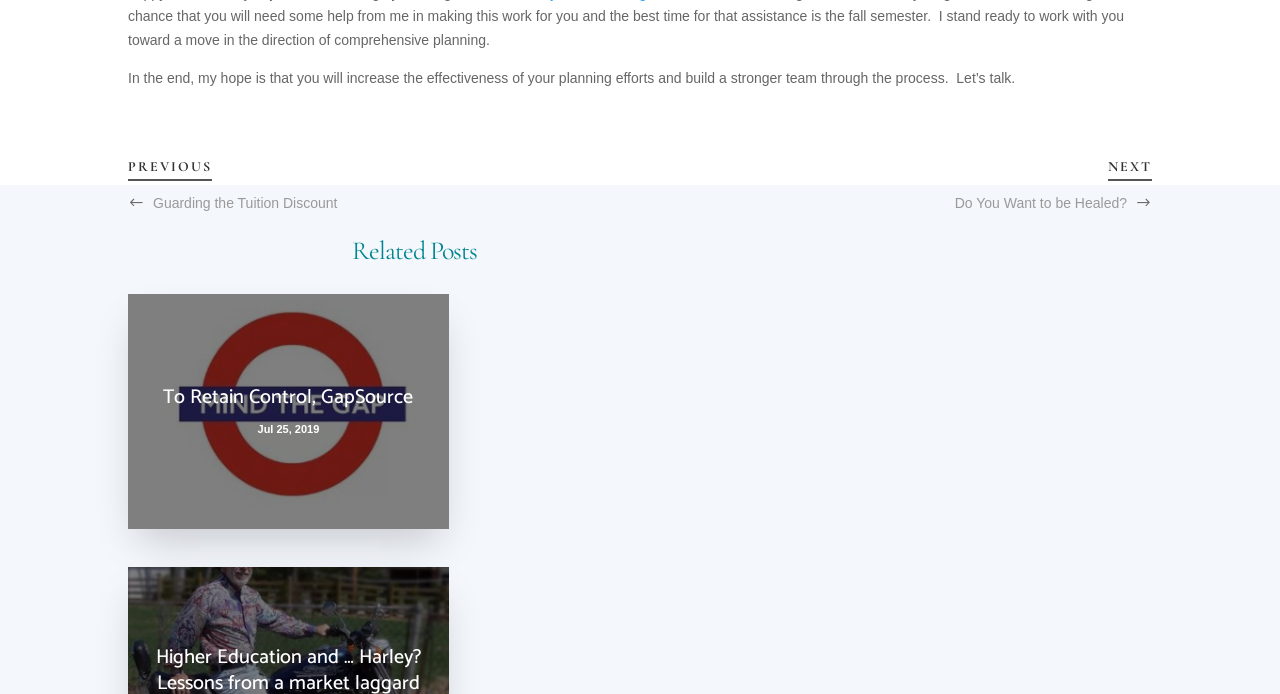Use the details in the image to answer the question thoroughly: 
What is the title of the next post?

The title of the next post is mentioned in the link element with the text 'Do You Want to be Healed?', which is located below the 'PREVIOUS' heading.